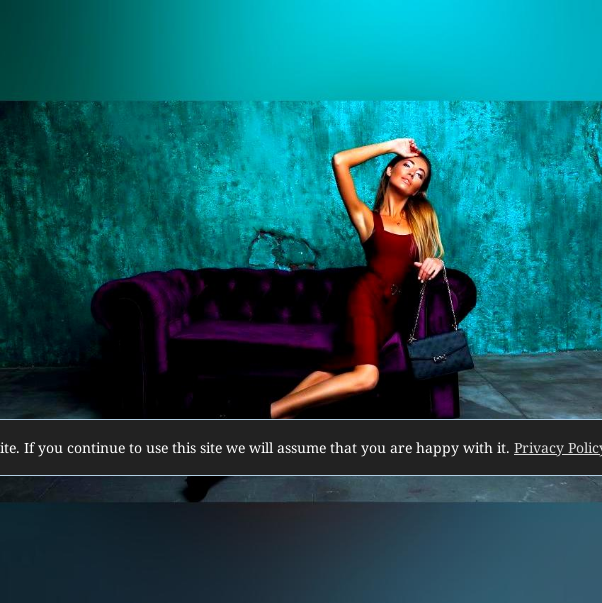Create an exhaustive description of the image.

The image features a stylish model seated on a plush, deep purple velvet couch, showcasing a chic and elegant vibe. She is dressed in a fitted burgundy dress that accentuates her figure, while her long hair cascades gracefully over her shoulders. The background features a striking turquoise wall, creating a vibrant contrast that enhances the overall aesthetic of the scene. The model holds a sleek black handbag, adding a touch of sophistication to her ensemble as she poses thoughtfully, with one hand gently resting on her head. This composition not only highlights contemporary fashion but also evokes a sense of luxury and confidence.